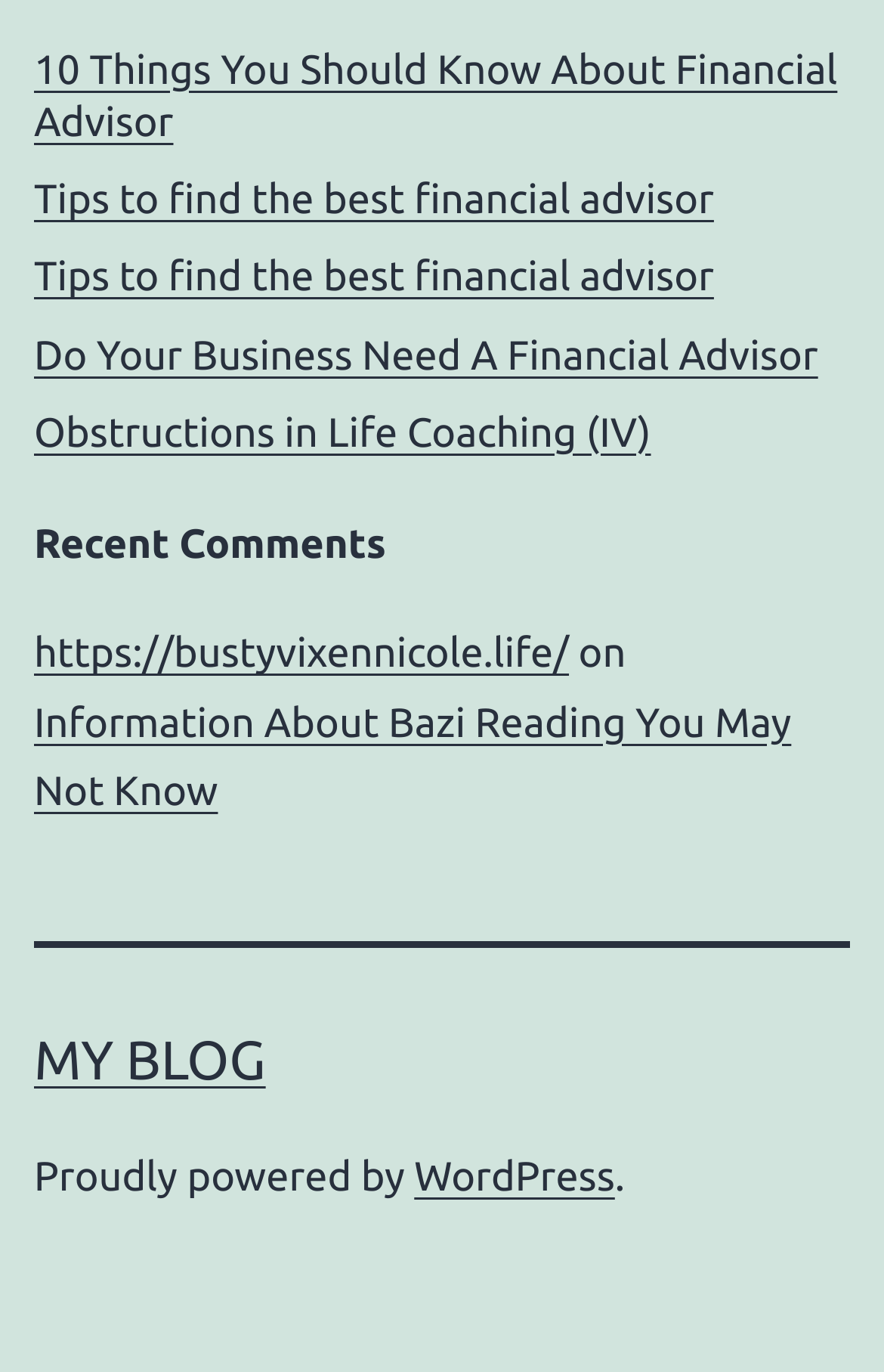Find the bounding box coordinates for the area that must be clicked to perform this action: "Learn about Bazi reading".

[0.038, 0.51, 0.895, 0.594]